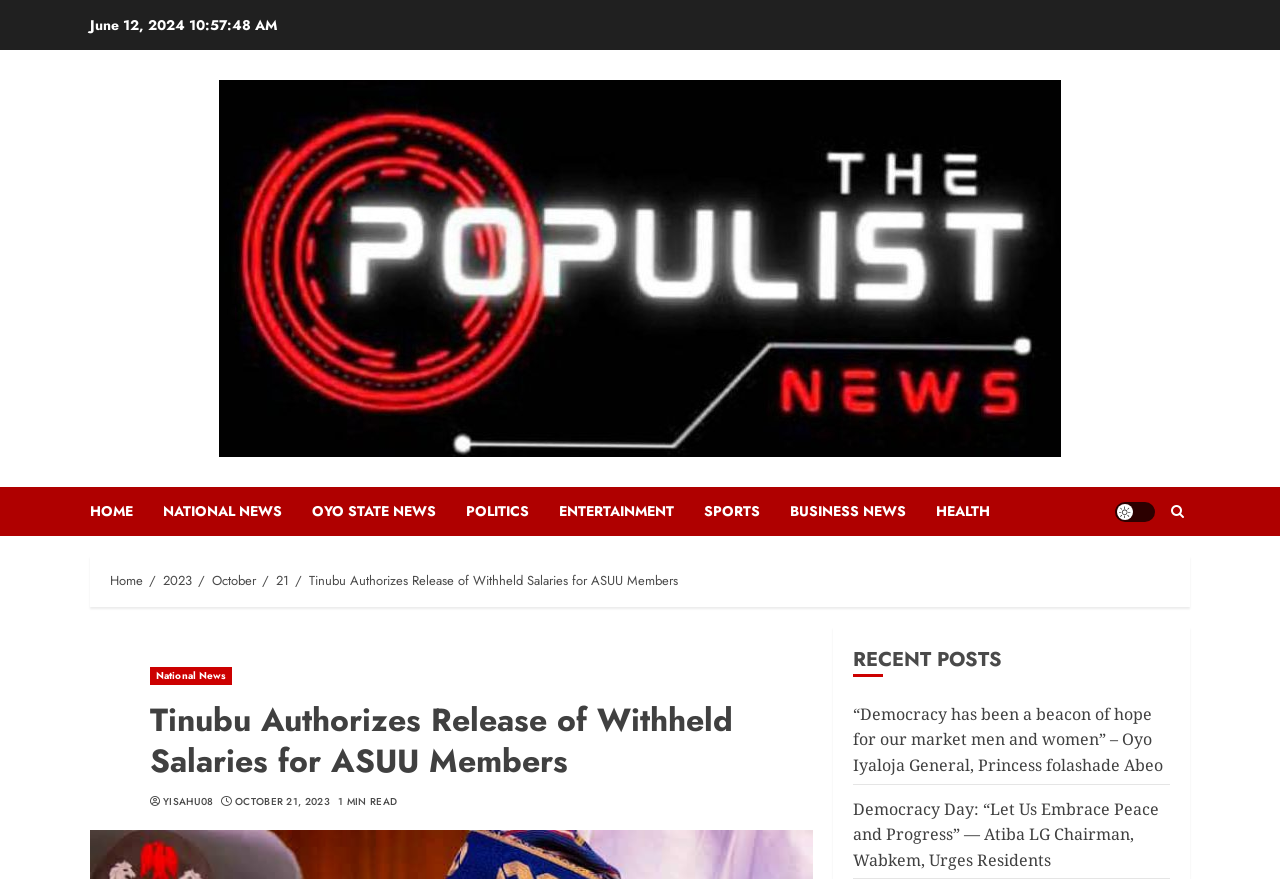Locate the bounding box coordinates of the element that should be clicked to fulfill the instruction: "View recent posts".

[0.667, 0.736, 0.914, 0.77]